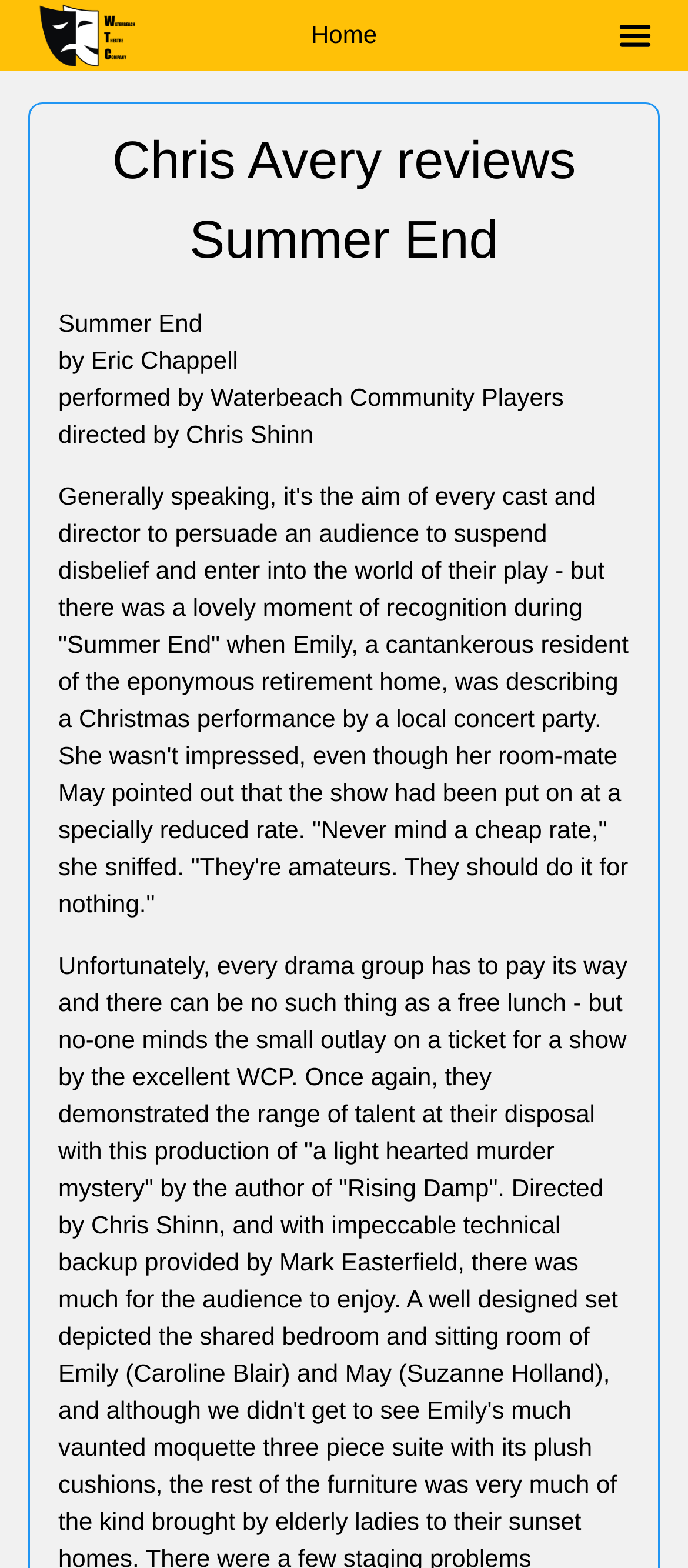Answer the following query with a single word or phrase:
What is the name of the character who is not impressed with the Christmas performance?

Emily